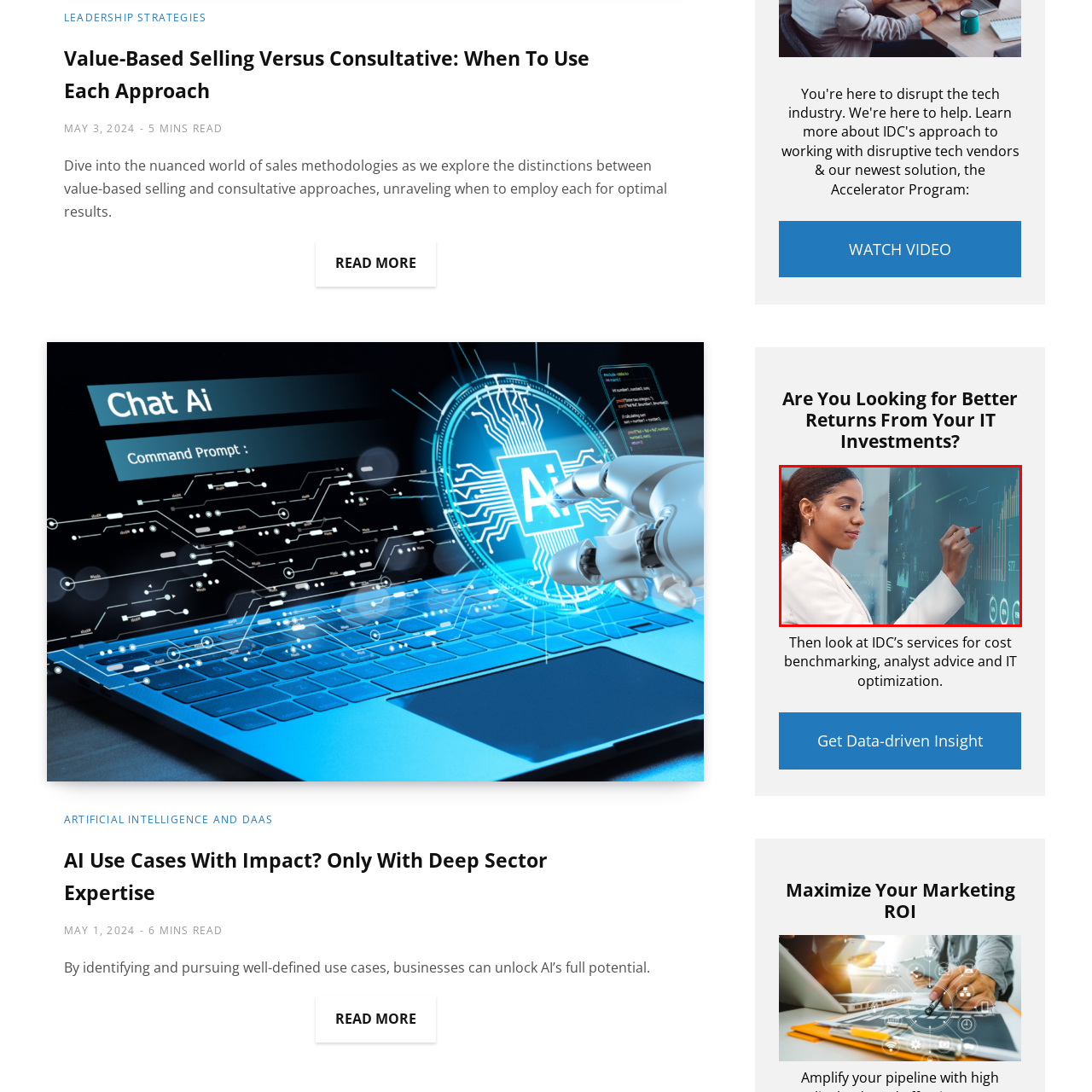Focus on the content within the red box and provide a succinct answer to this question using just one word or phrase: 
What is the background of the image?

array of floating data points and colorful charts